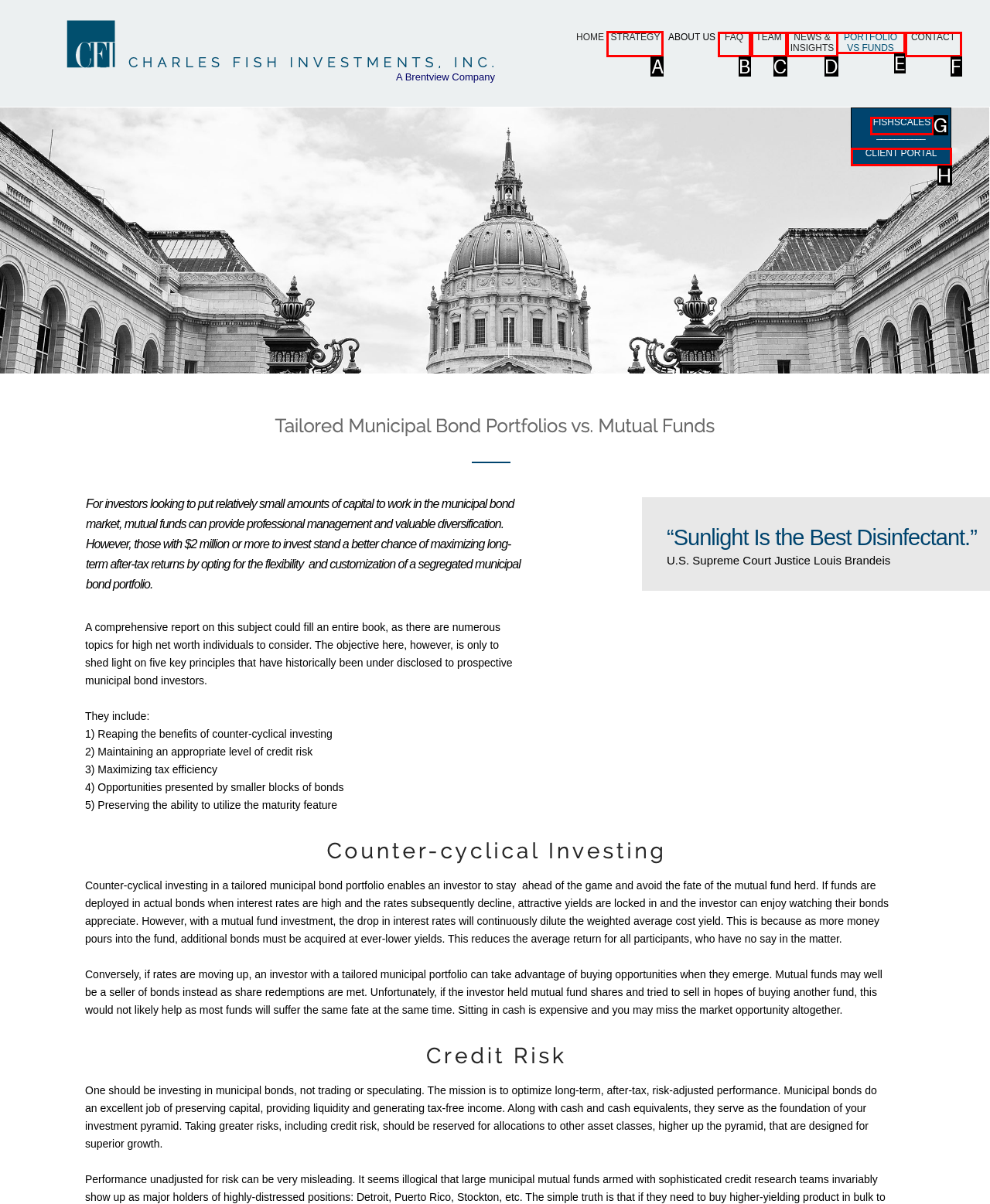From the given options, tell me which letter should be clicked to complete this task: Learn about STRATEGY
Answer with the letter only.

A